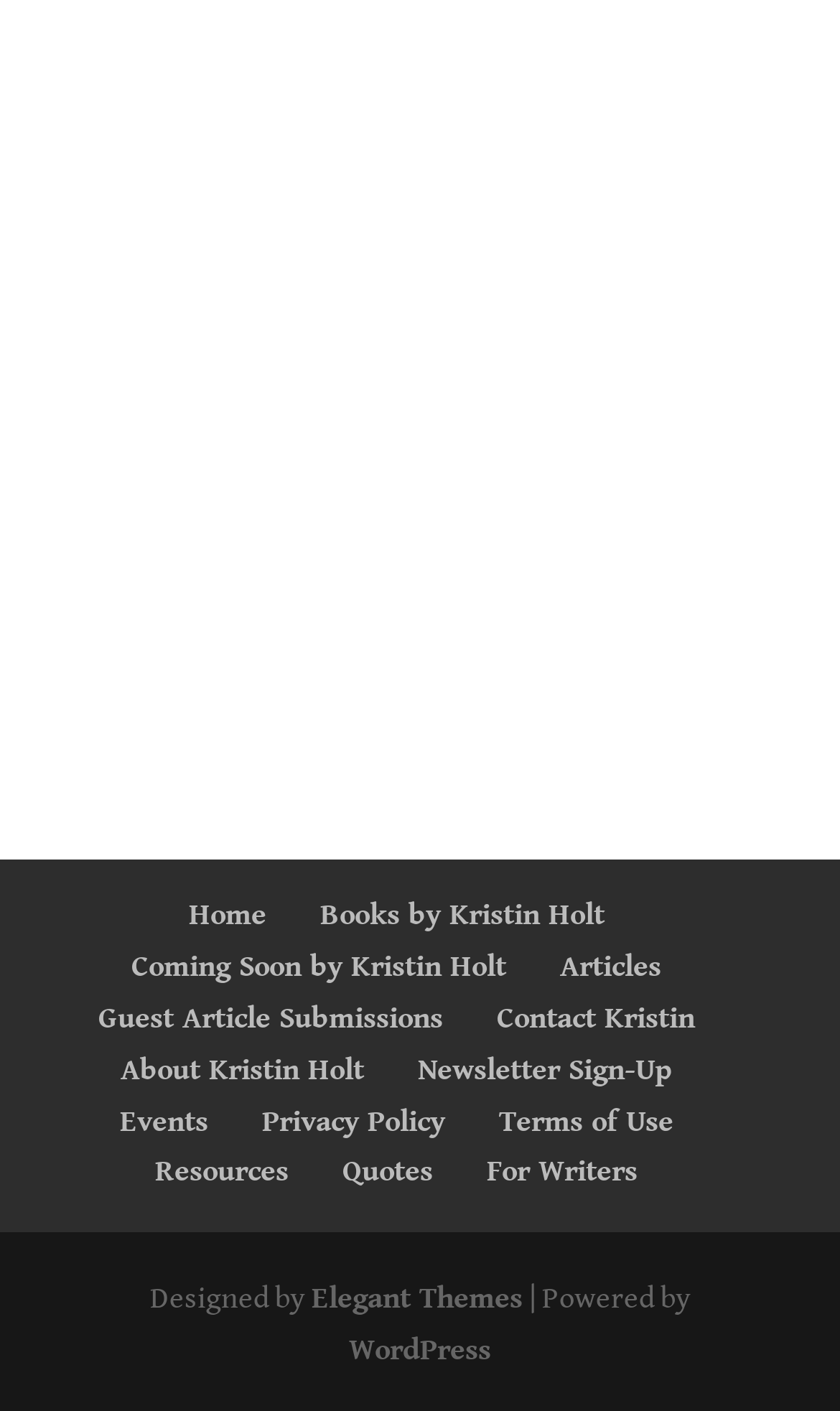Please specify the bounding box coordinates for the clickable region that will help you carry out the instruction: "Read articles by Kristin Holt".

[0.667, 0.674, 0.787, 0.698]